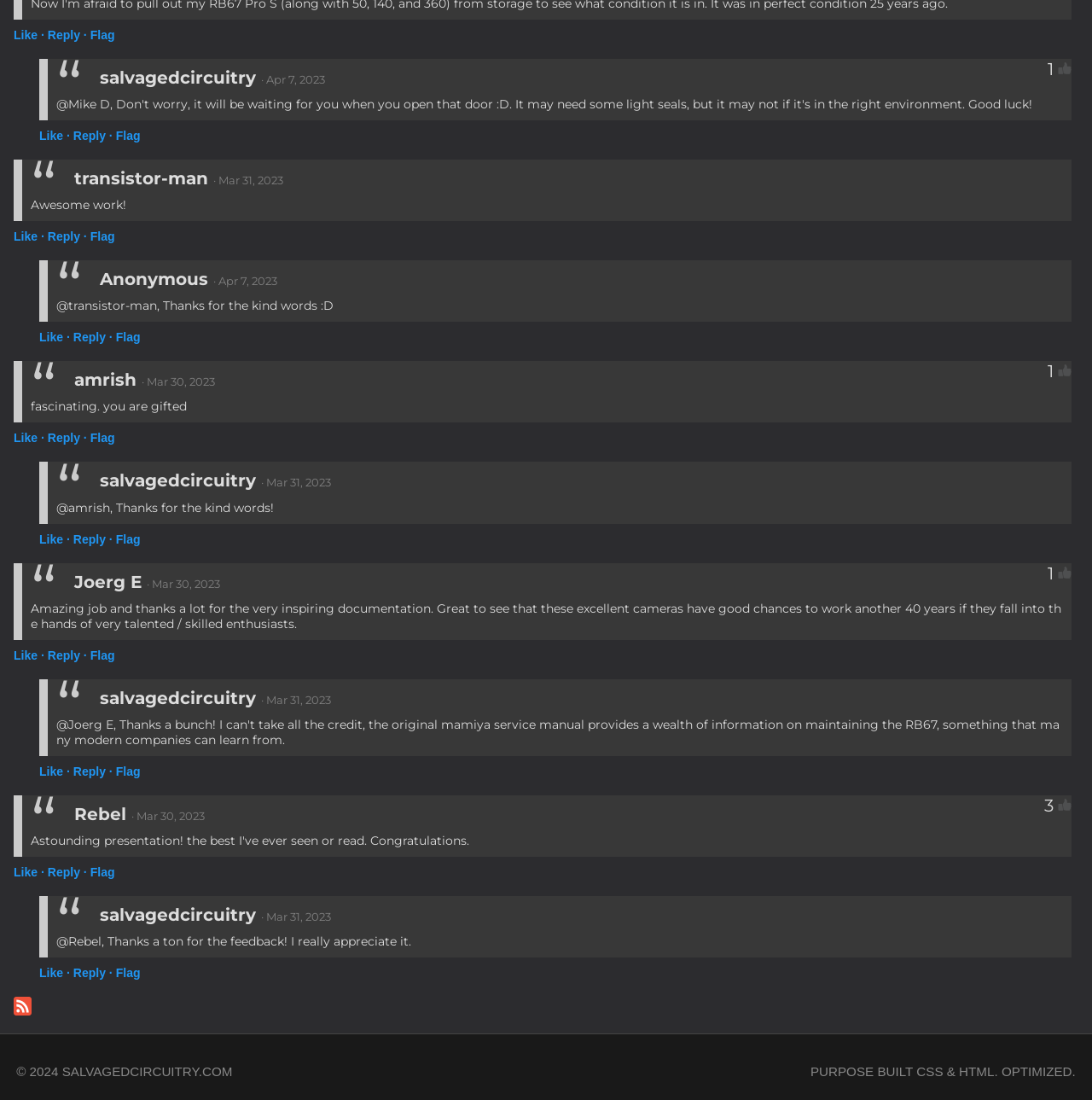What is the username of the first commenter?
Using the image provided, answer with just one word or phrase.

salvagedcircuitry